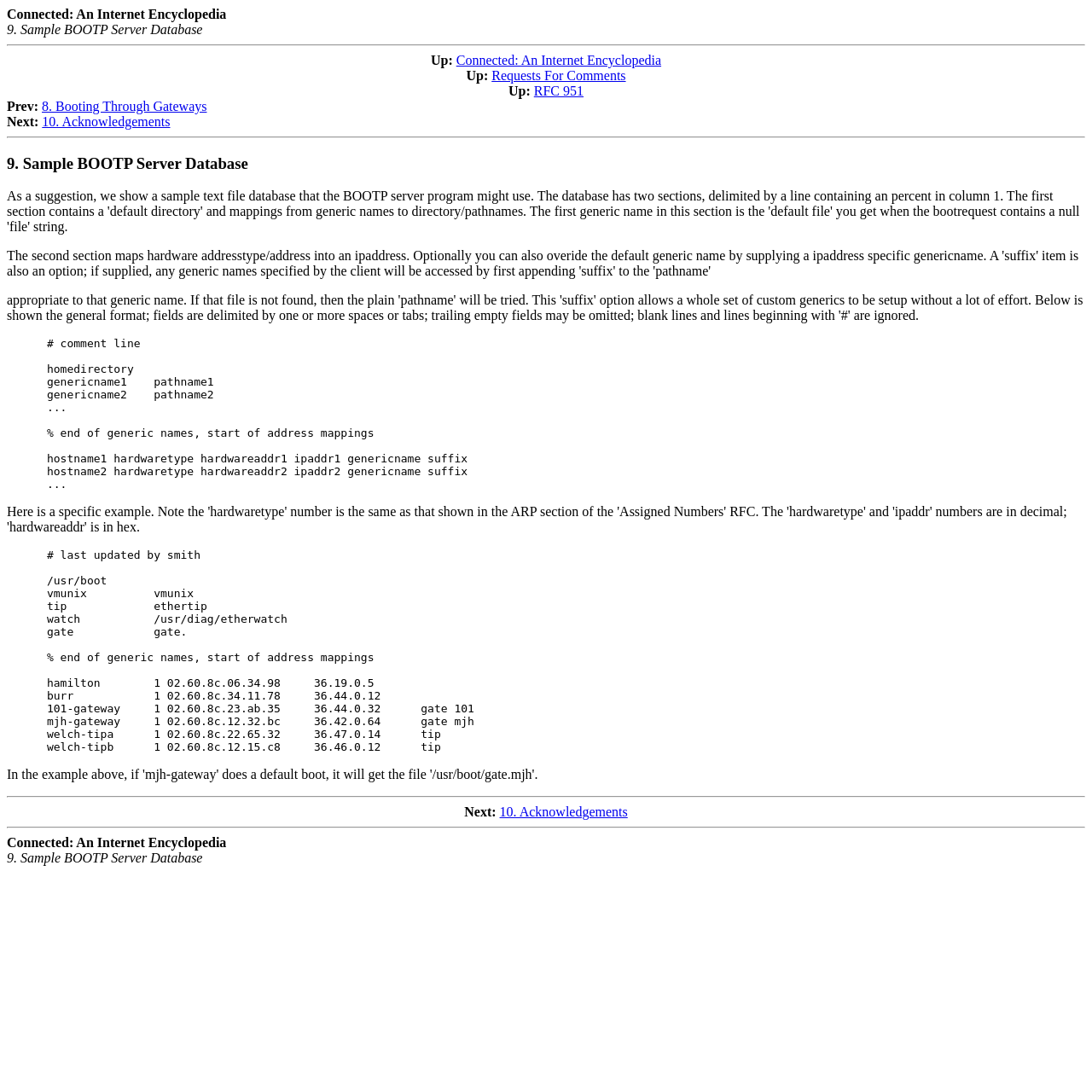What is the purpose of the 'Next:' link?
Please answer the question with a single word or phrase, referencing the image.

Navigate to next page